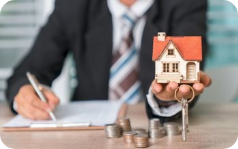What is the theme of the image?
Examine the image closely and answer the question with as much detail as possible.

The image depicts a professional presenting a model house, with a notepad or contract in the background and coins on the table. These elements collectively convey the theme of real estate investment, highlighting the financial transactions involved in buying or selling a property.